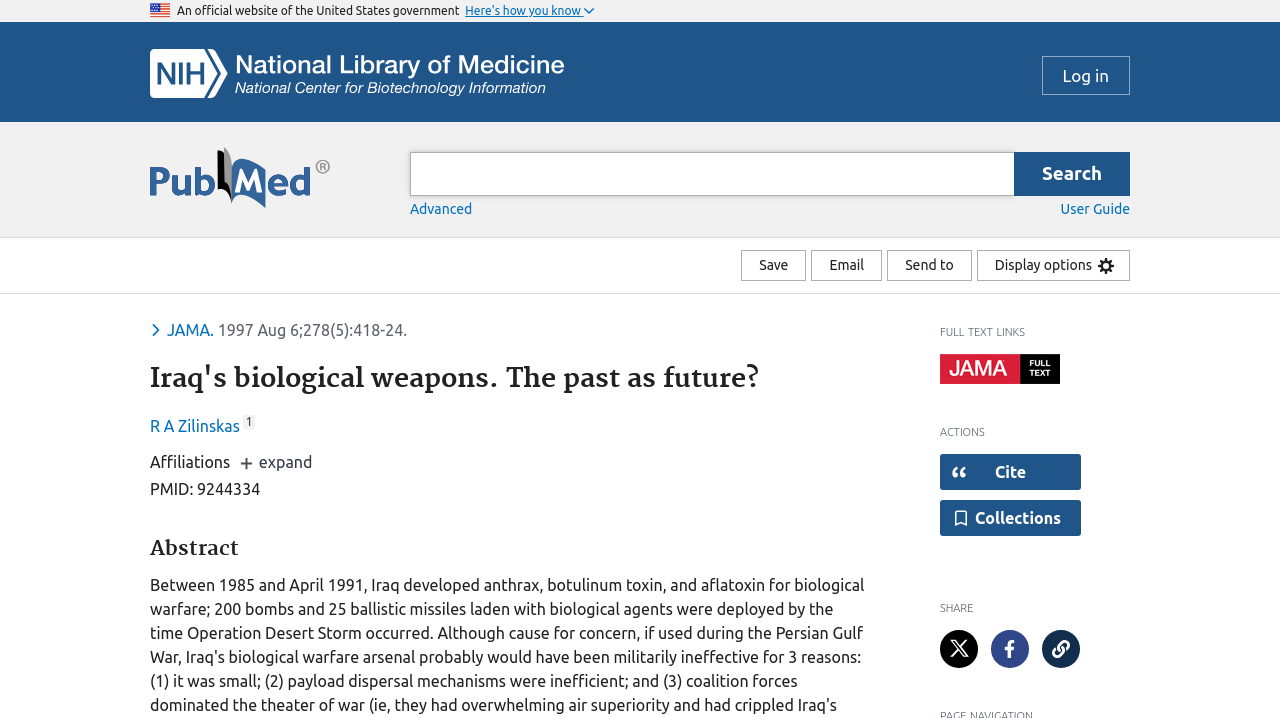Respond with a single word or phrase to the following question:
What is the function of the search bar?

To search for articles